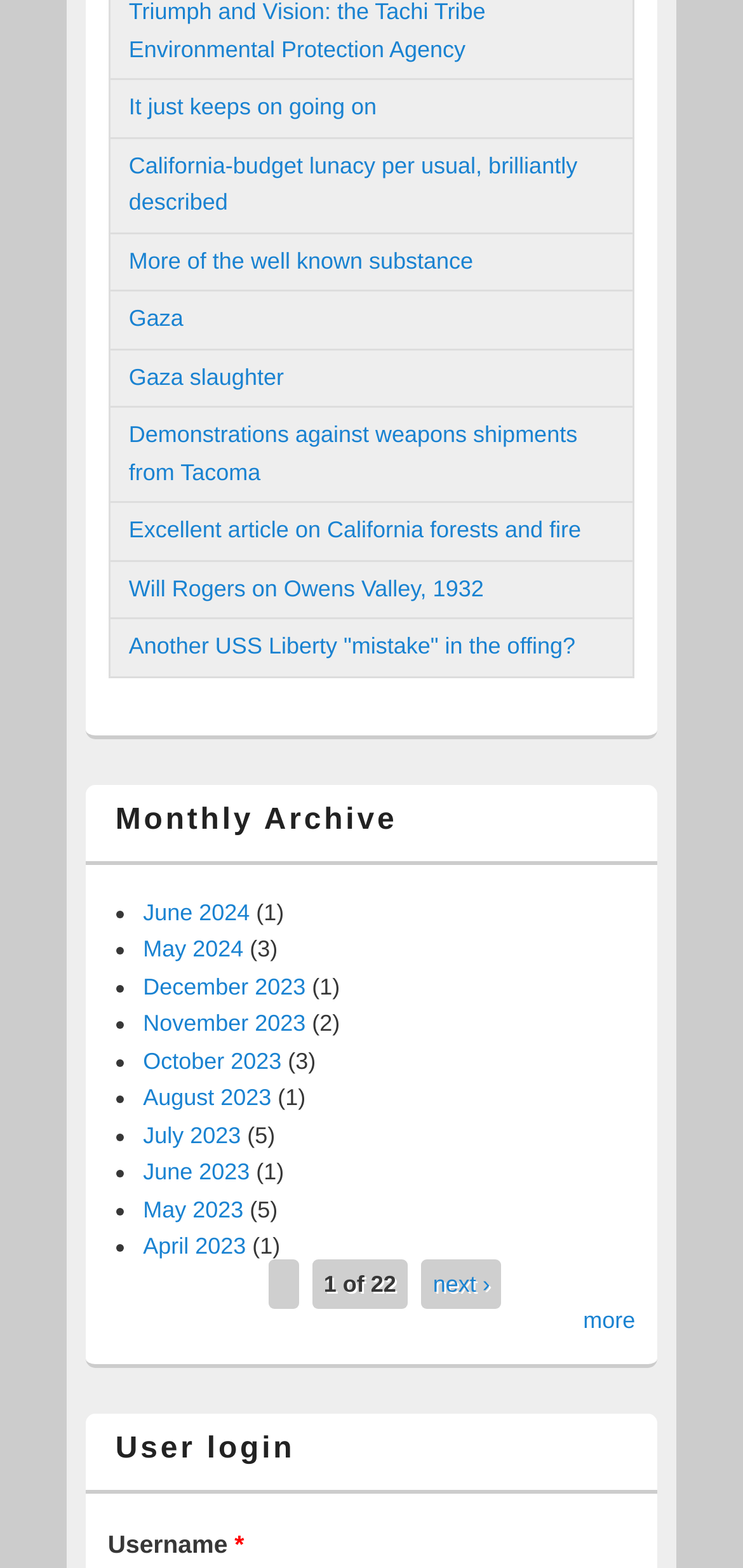Find the UI element described as: "more" and predict its bounding box coordinates. Ensure the coordinates are four float numbers between 0 and 1, [left, top, right, bottom].

[0.785, 0.834, 0.855, 0.851]